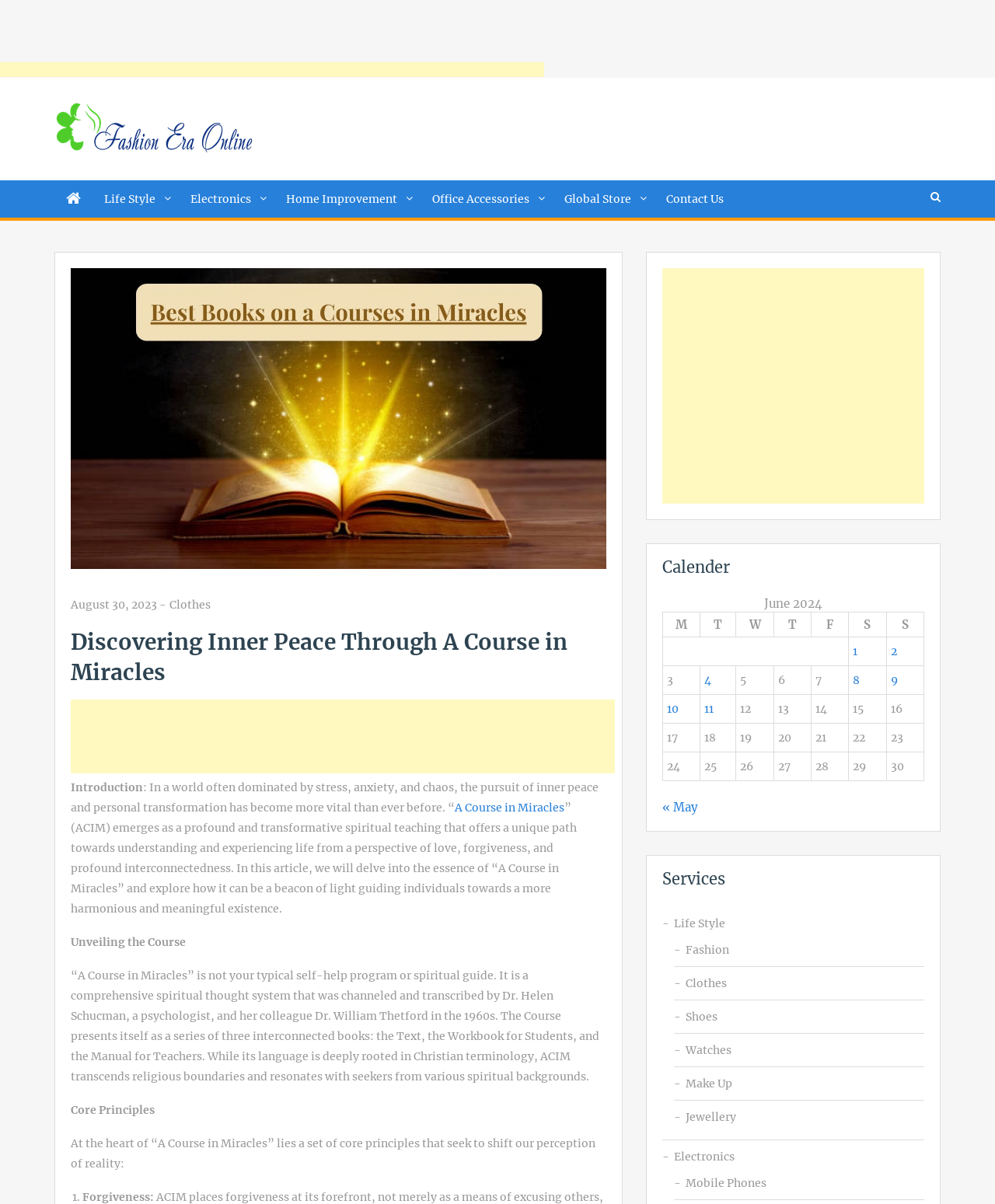Determine the bounding box for the UI element described here: "Fashion".

[0.689, 0.78, 0.929, 0.797]